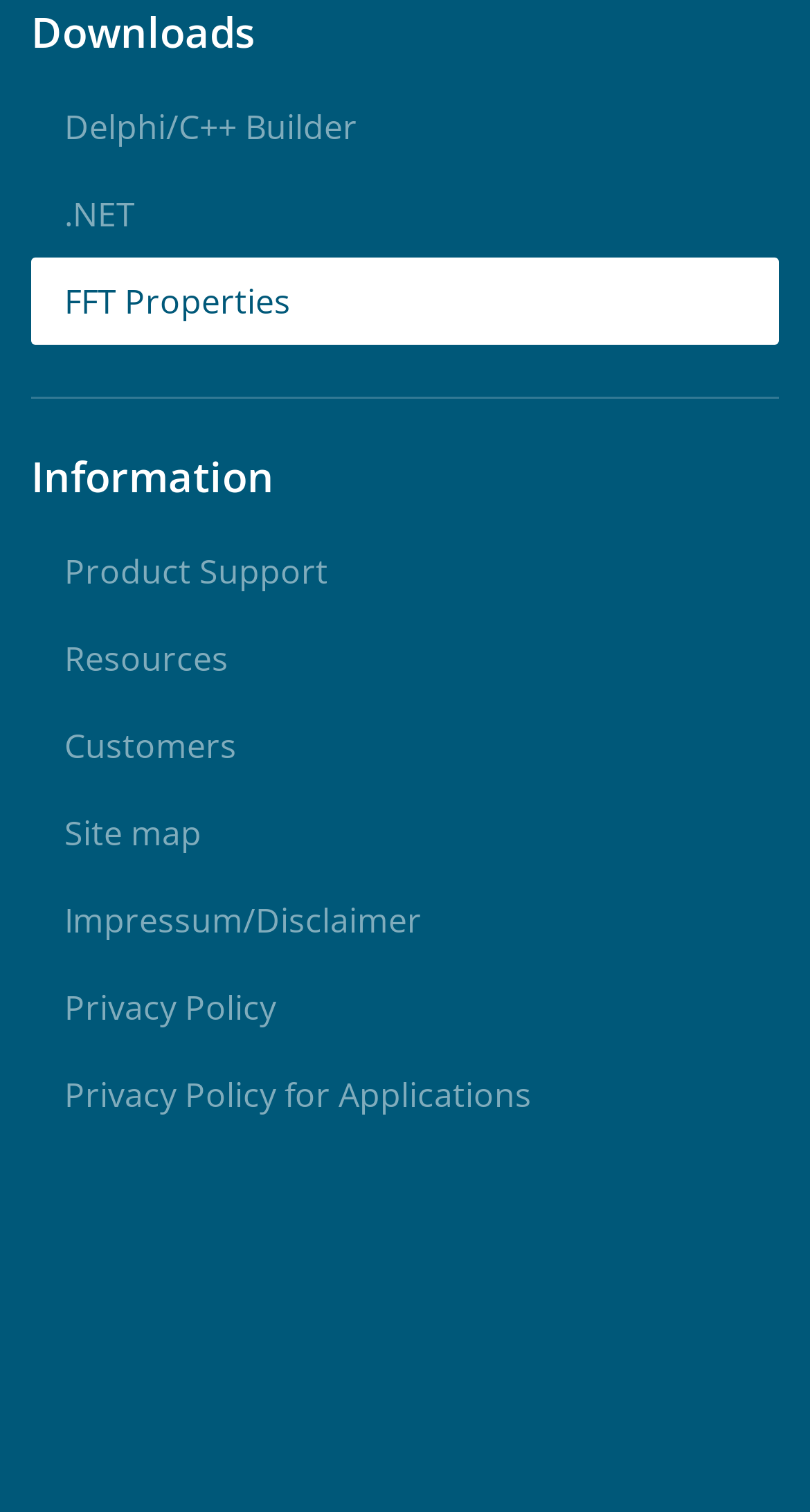How many horizontal separators are on the webpage?
Look at the image and respond with a single word or a short phrase.

1